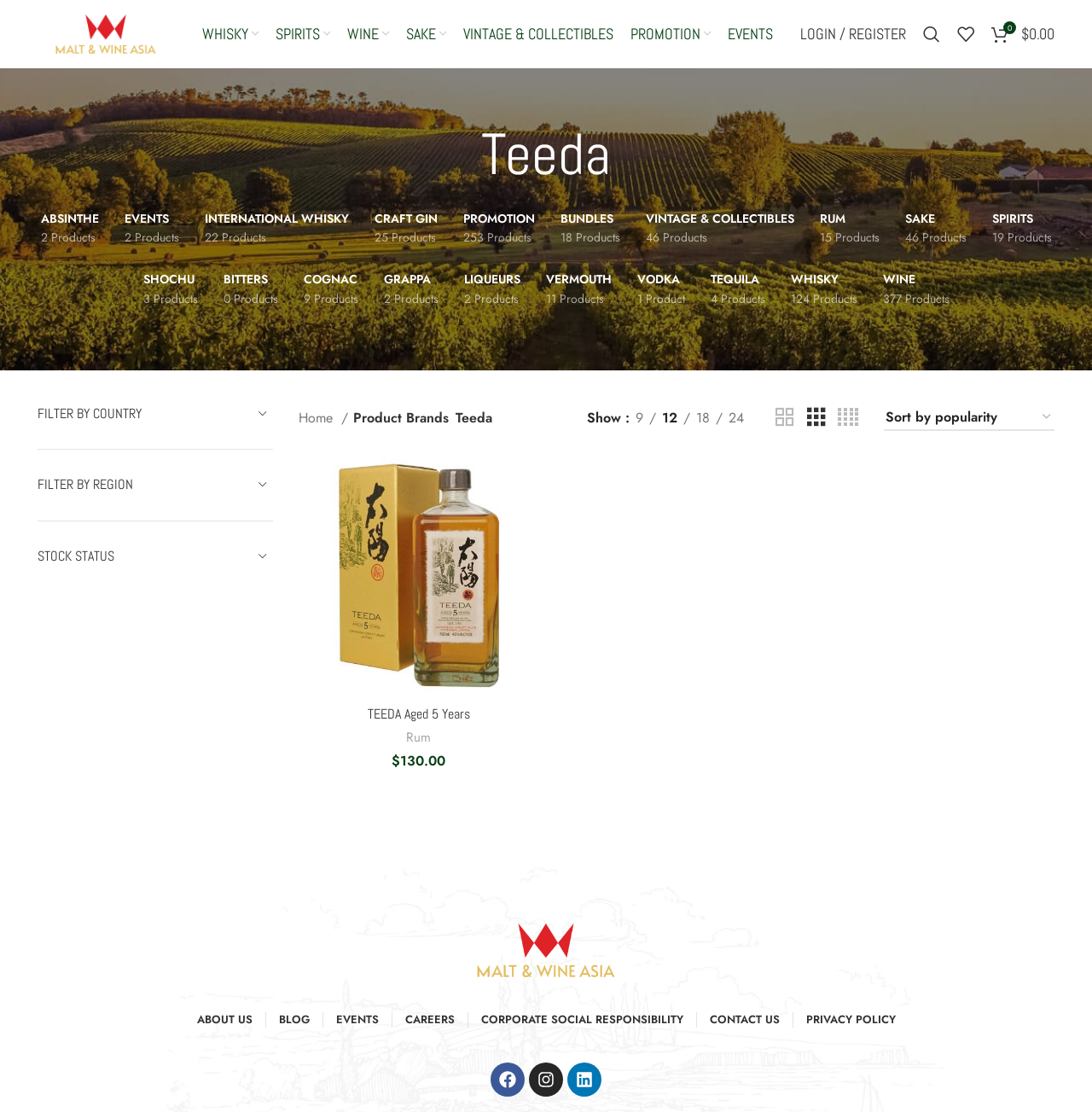Answer the question briefly using a single word or phrase: 
How many items are displayed per page?

9